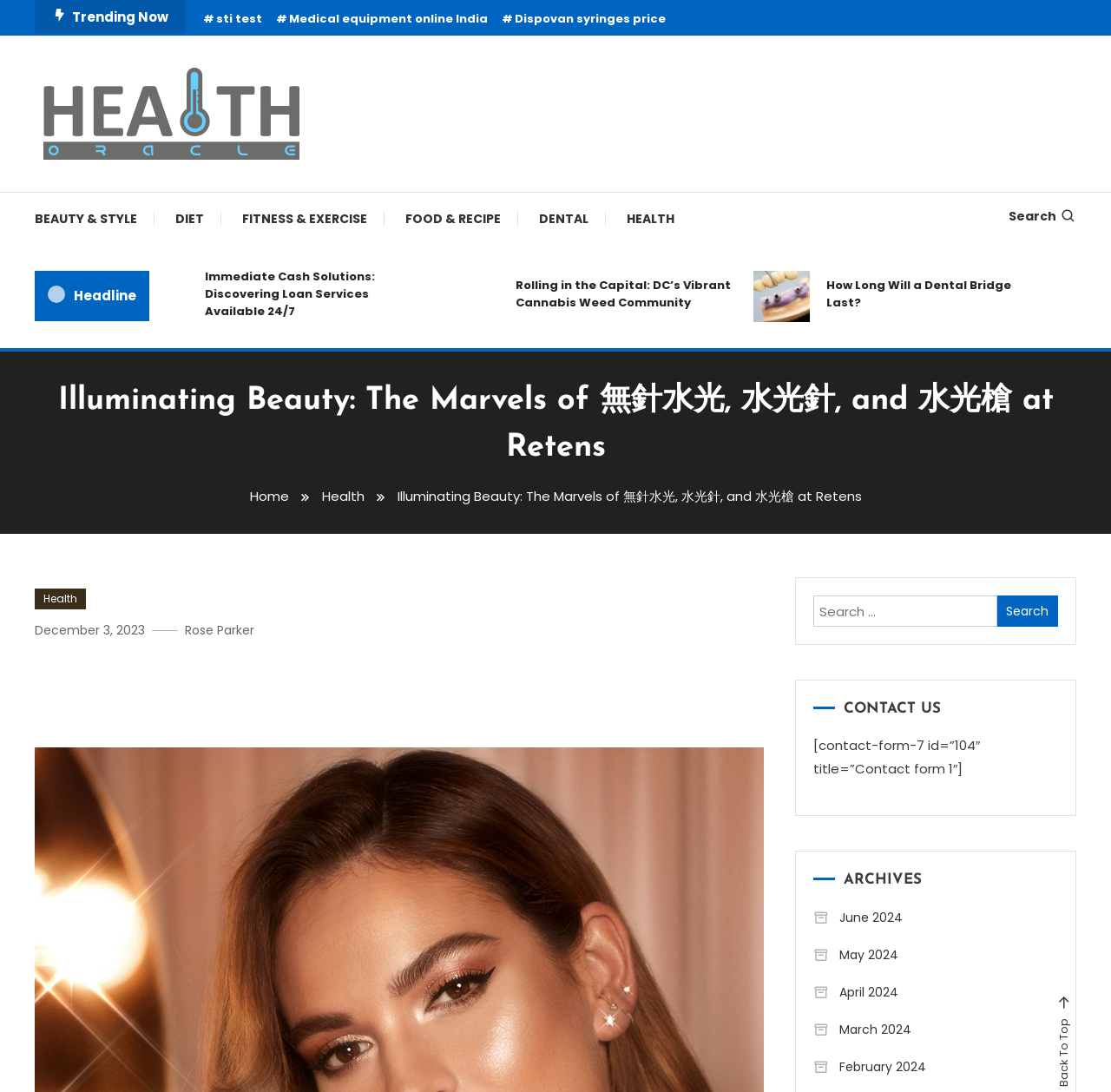Locate the bounding box coordinates of the area that needs to be clicked to fulfill the following instruction: "Click on the 'Home' link". The coordinates should be in the format of four float numbers between 0 and 1, namely [left, top, right, bottom].

None